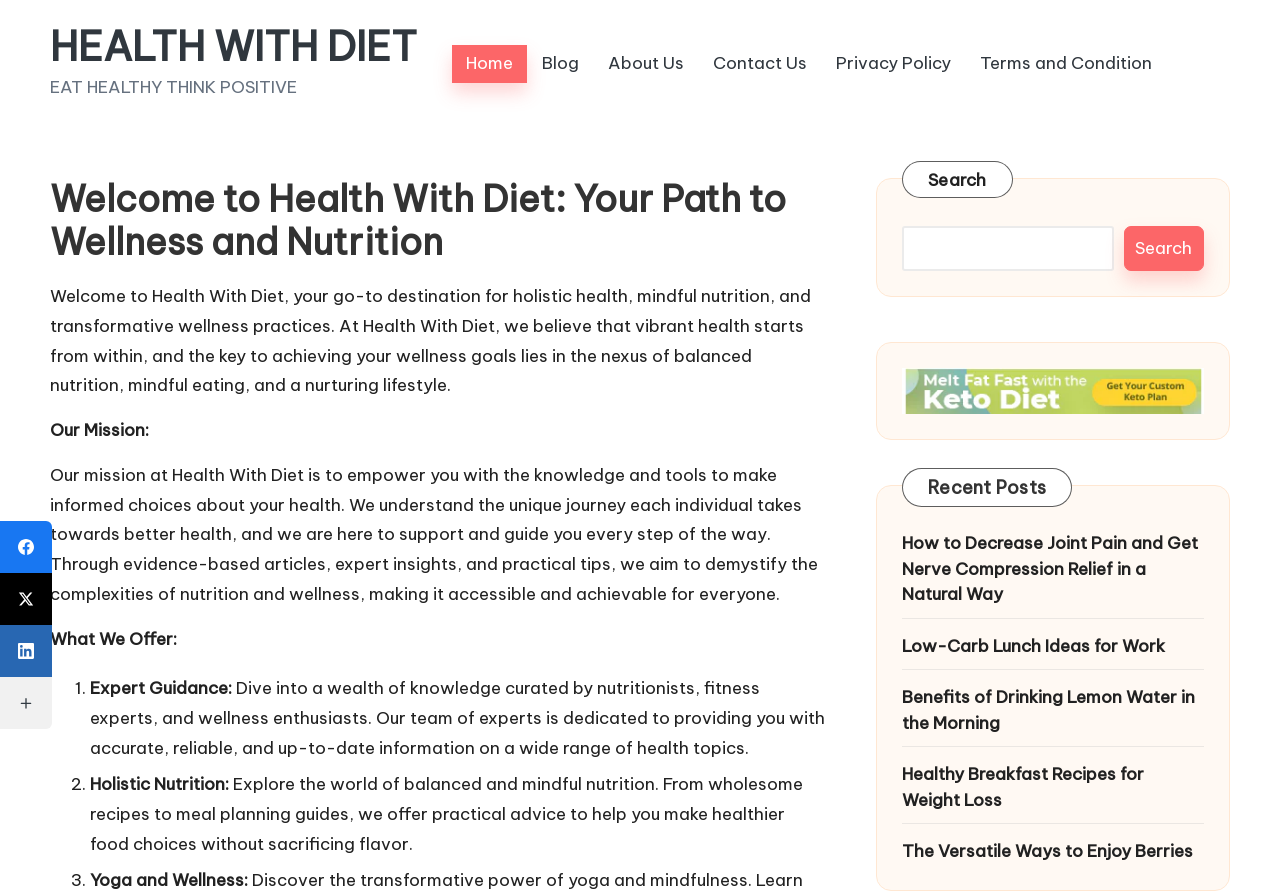Identify the bounding box coordinates of the clickable section necessary to follow the following instruction: "Click on the 'Home' link". The coordinates should be presented as four float numbers from 0 to 1, i.e., [left, top, right, bottom].

[0.353, 0.05, 0.412, 0.093]